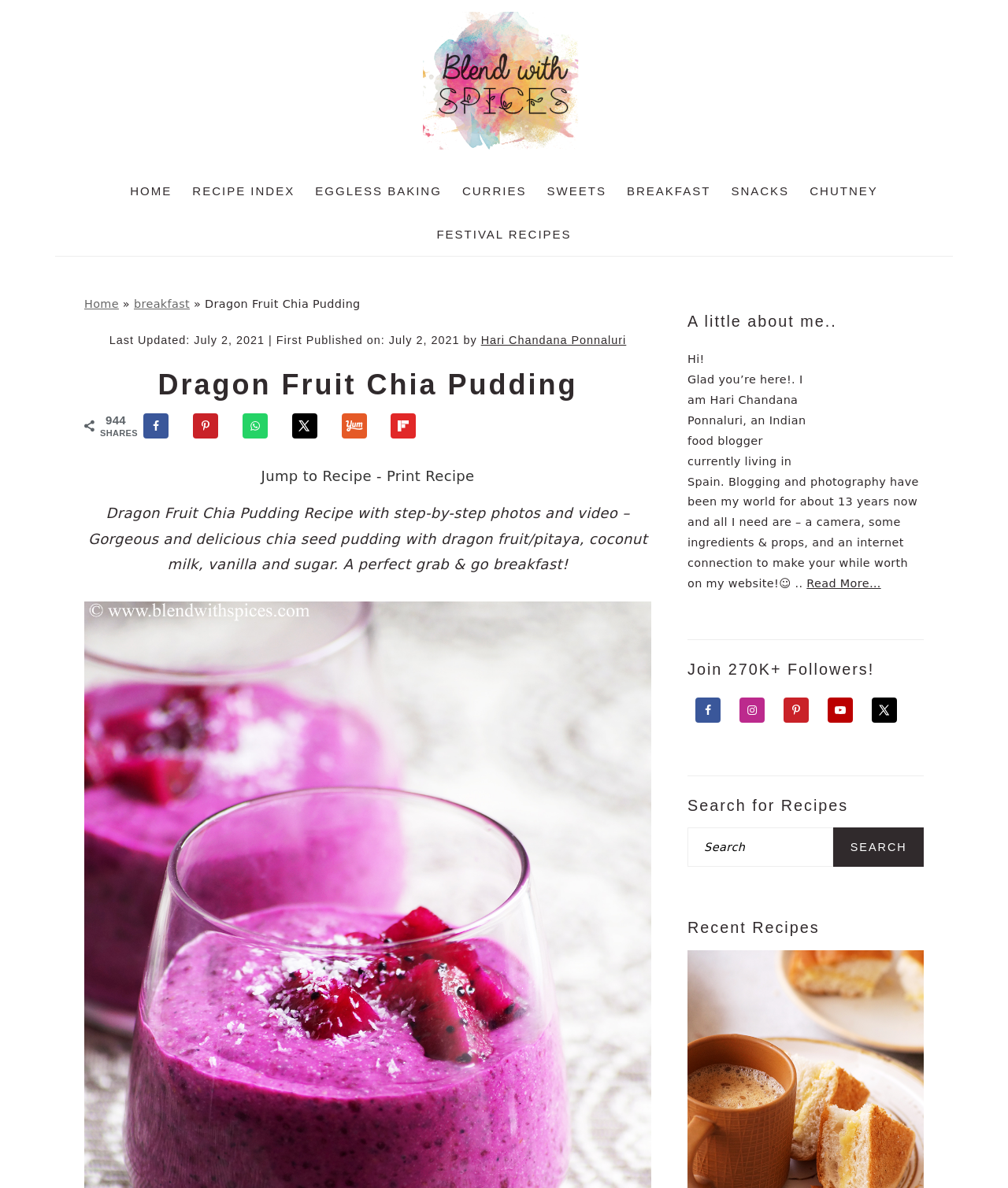What is the purpose of the 'Jump to Recipe' button?
Refer to the image and provide a one-word or short phrase answer.

To jump to the recipe